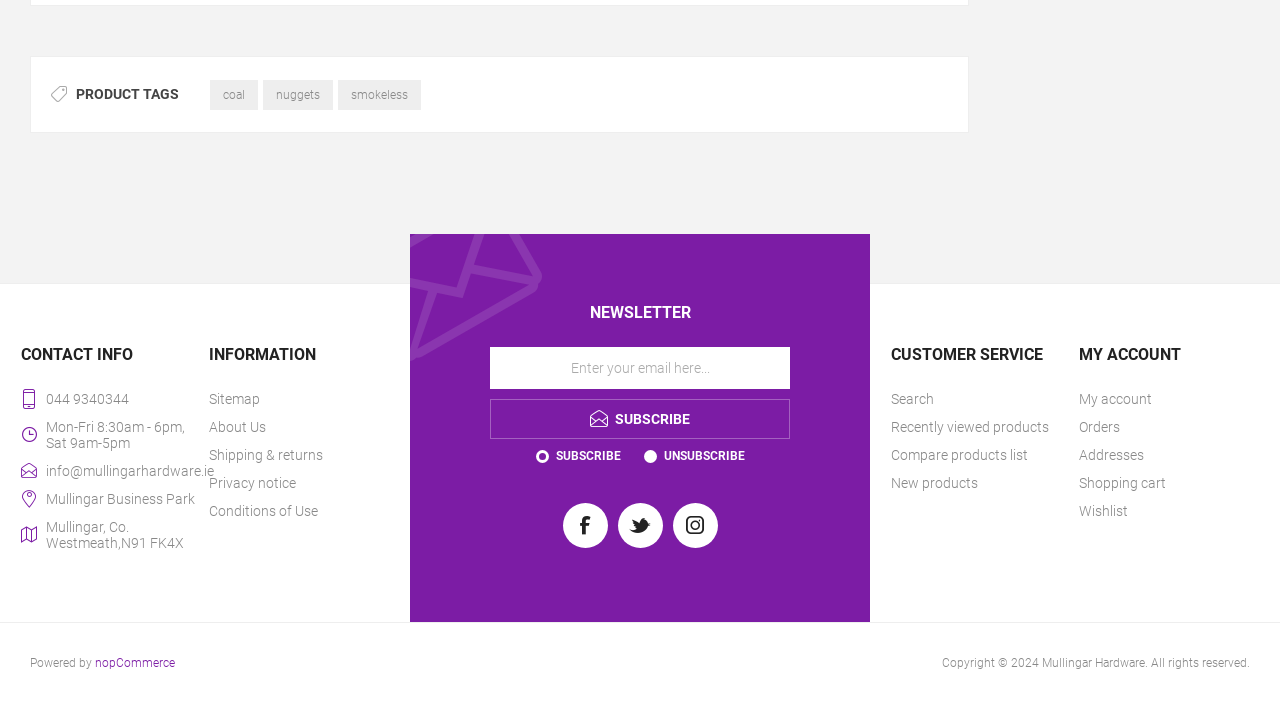What is the purpose of the 'CUSTOMER SERVICE' section?
Give a detailed explanation using the information visible in the image.

The 'CUSTOMER SERVICE' section contains links to 'Search', 'Recently viewed products', 'Compare products list', and 'New products', indicating that its purpose is to provide customer support and facilitate product search and comparison.